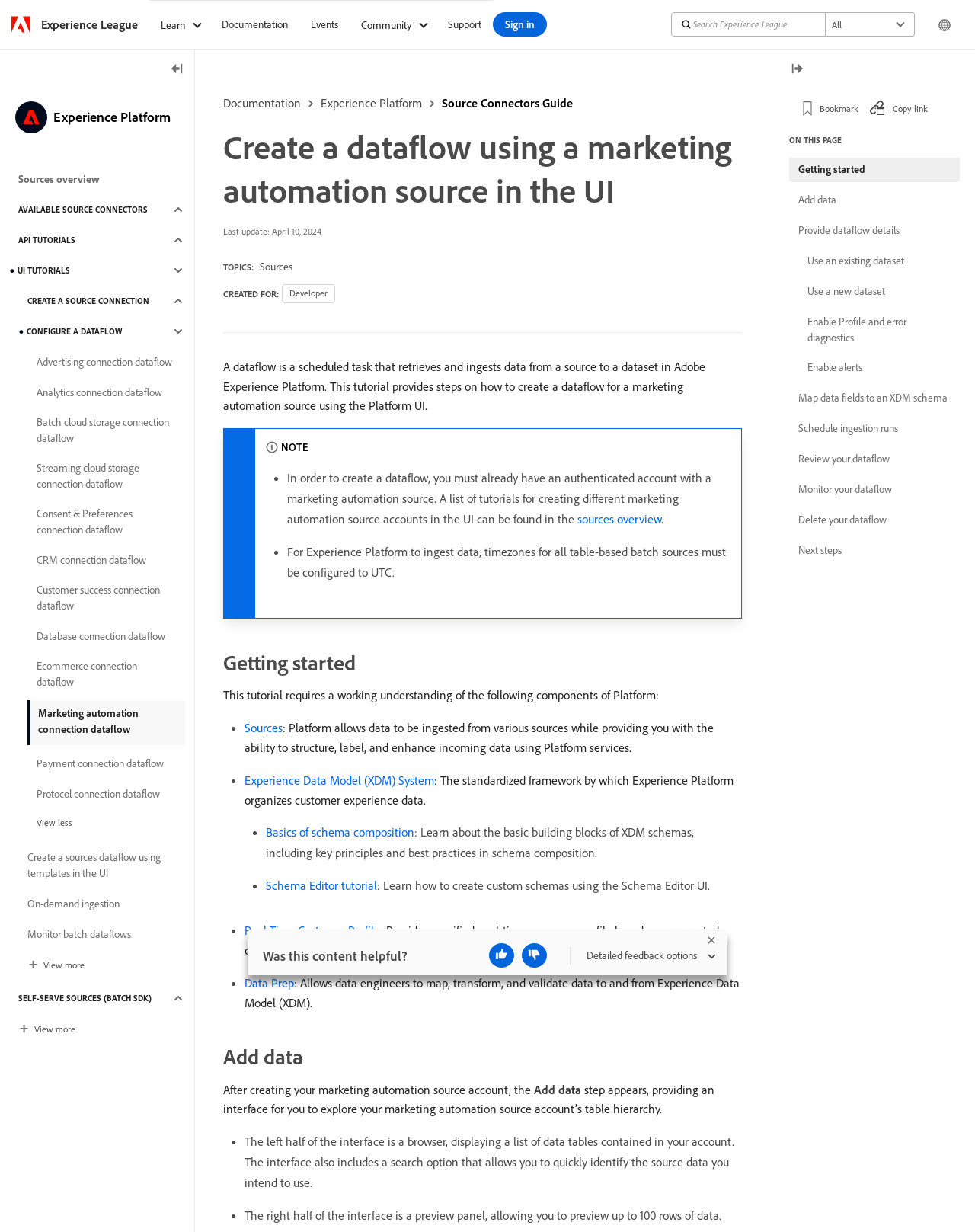What is the primary heading on this webpage?

Create a dataflow using a marketing automation source in the UI